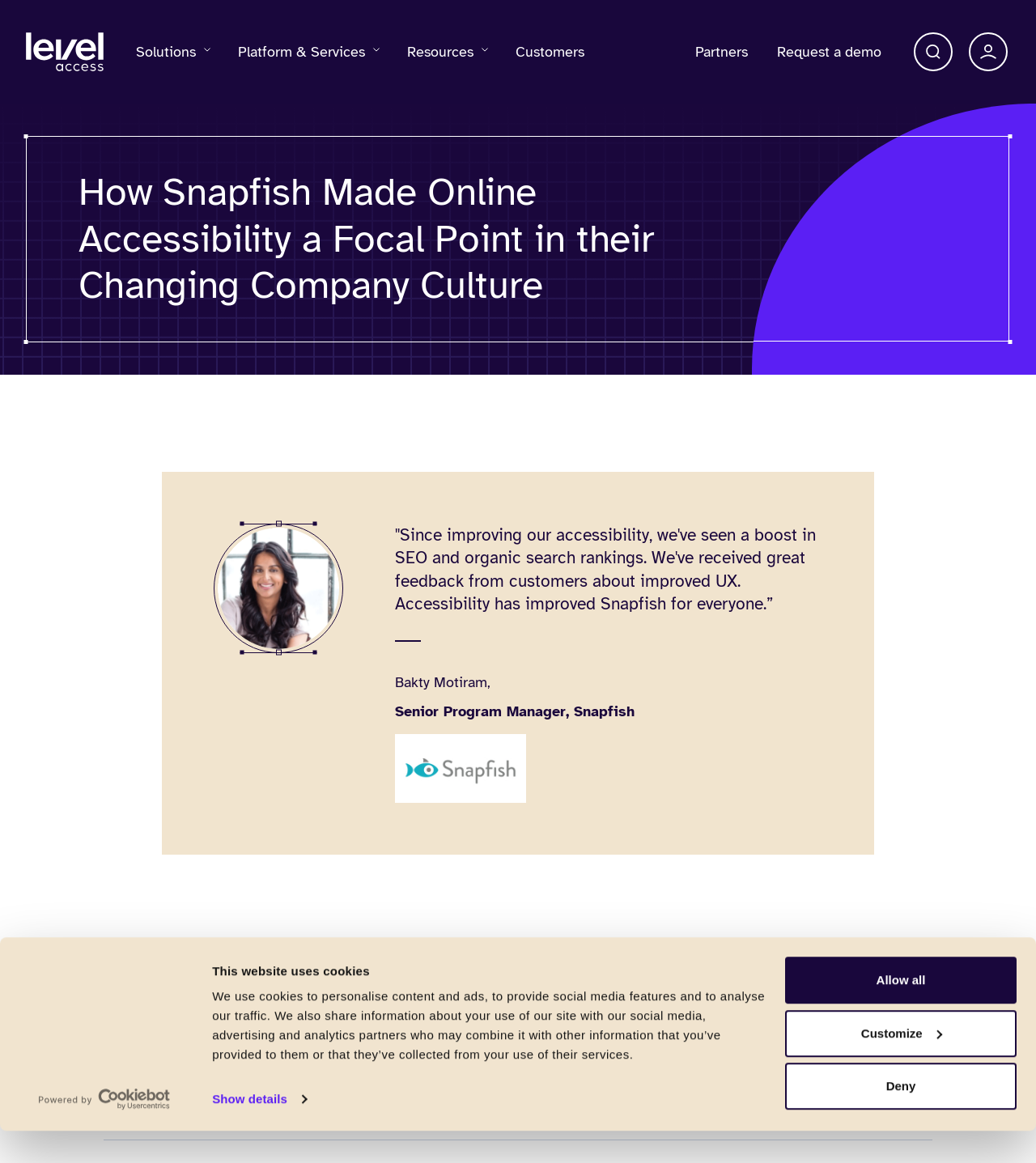What is the name of the person quoted in the customer quote section?
Please ensure your answer is as detailed and informative as possible.

In the customer quote section, I found a static text element with the content 'Bakty Motiram,' which is the name of the person quoted, and it is also mentioned as the Senior Program Manager, Snapfish.